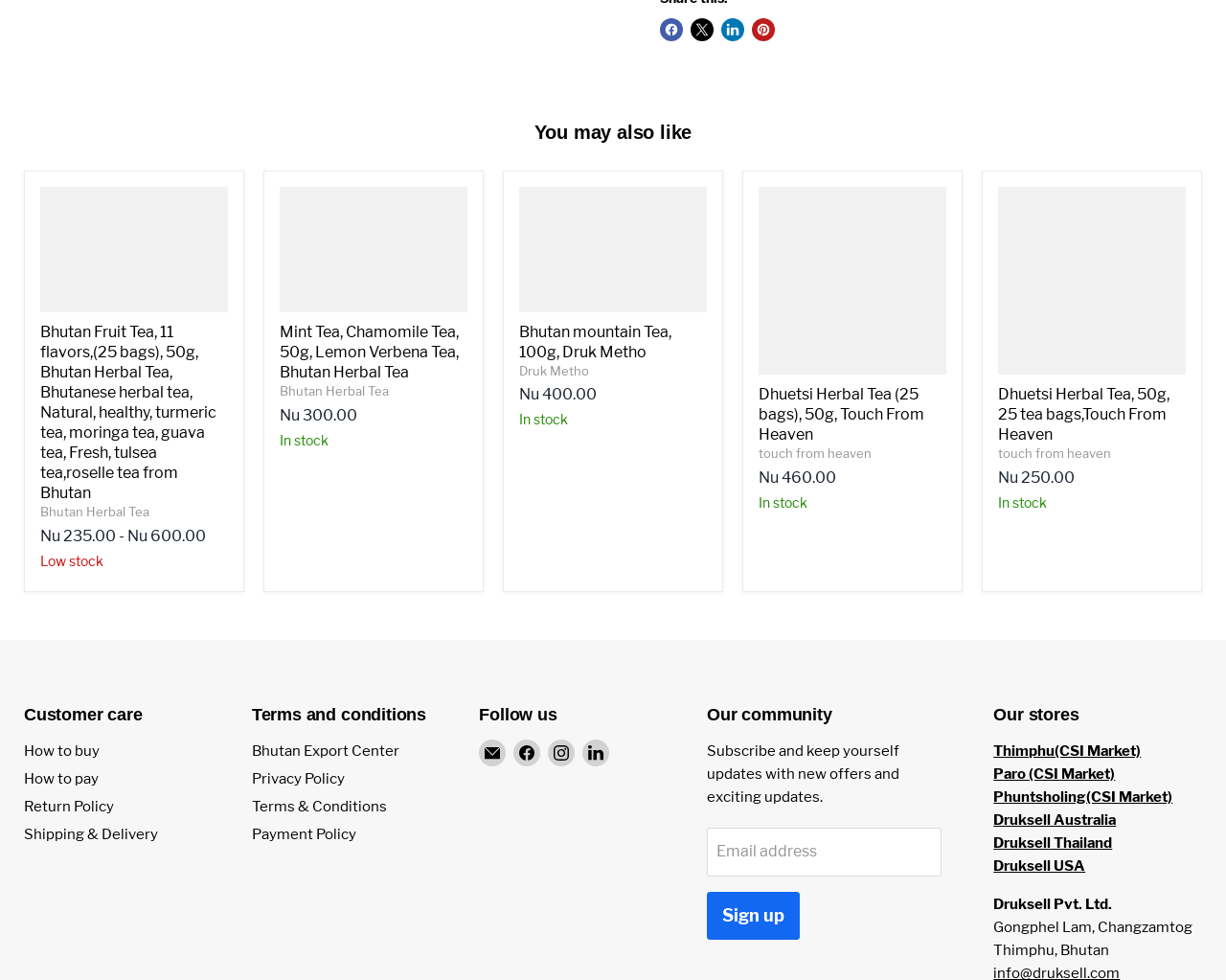What is the name of the tea with 11 flavors?
Using the image as a reference, deliver a detailed and thorough answer to the question.

I found the name of the tea with 11 flavors by looking at the product heading, which says 'Bhutan Fruit Tea, 11 flavors,(25 bags), 50g, Bhutan Herbal Tea, Bhutanese herbal tea, Natural, healthy, turmeric tea, moringa tea, guava tea, Fresh, tulsea tea,roselle tea from Bhutan'.